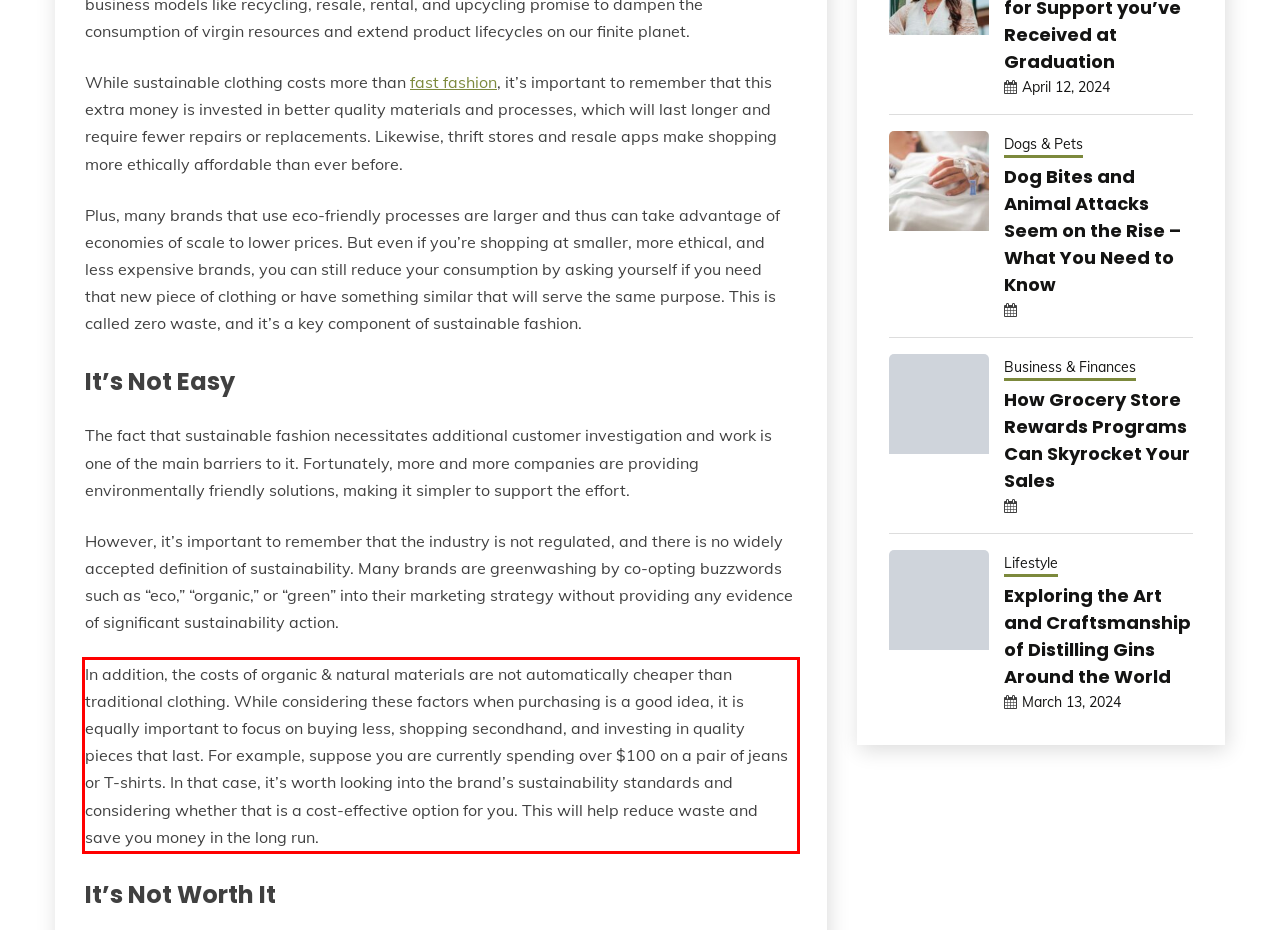You are given a webpage screenshot with a red bounding box around a UI element. Extract and generate the text inside this red bounding box.

In addition, the costs of organic & natural materials are not automatically cheaper than traditional clothing. While considering these factors when purchasing is a good idea, it is equally important to focus on buying less, shopping secondhand, and investing in quality pieces that last. For example, suppose you are currently spending over $100 on a pair of jeans or T-shirts. In that case, it’s worth looking into the brand’s sustainability standards and considering whether that is a cost-effective option for you. This will help reduce waste and save you money in the long run.